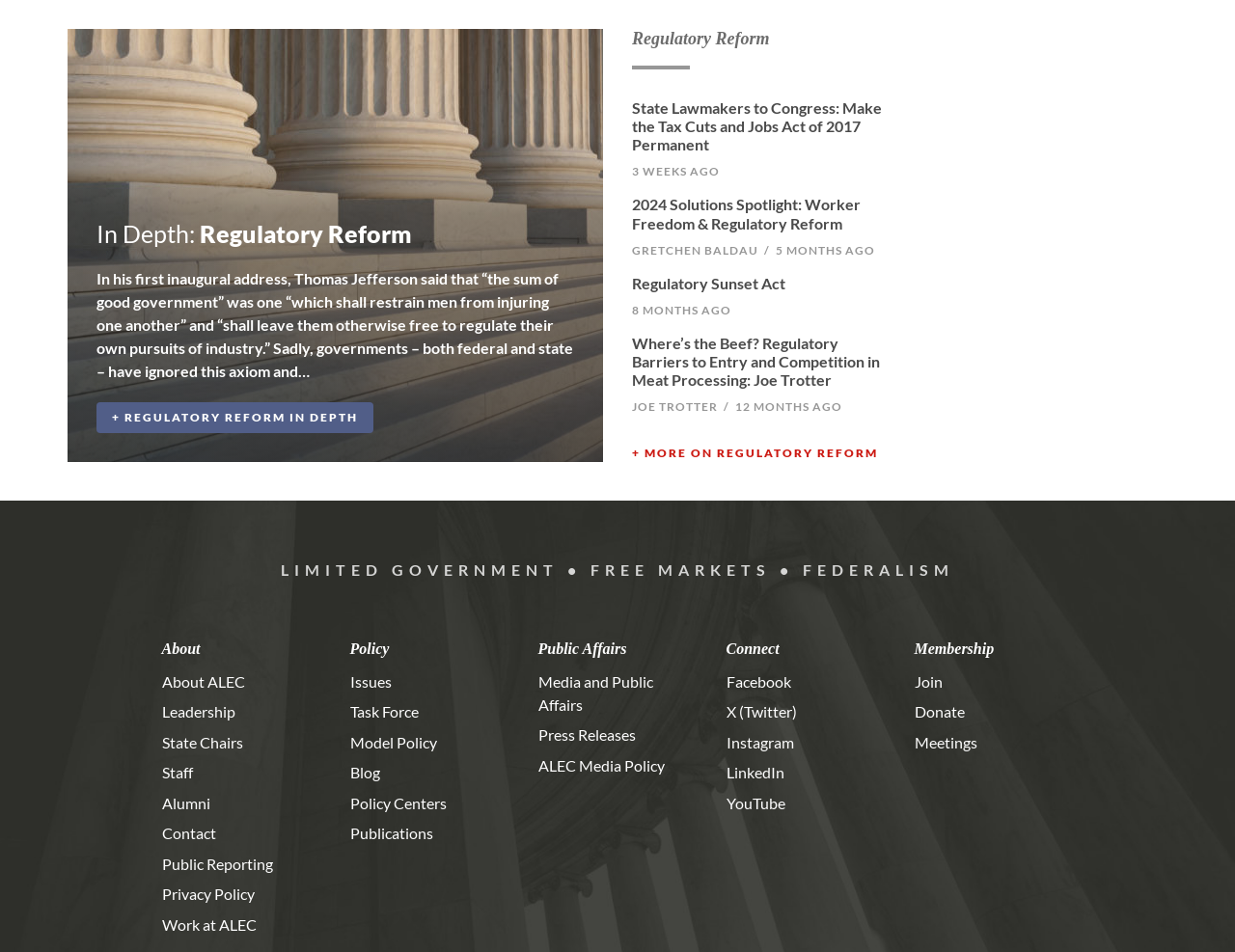How can users engage with the organization?
Answer briefly with a single word or phrase based on the image.

Through Social Media and Membership